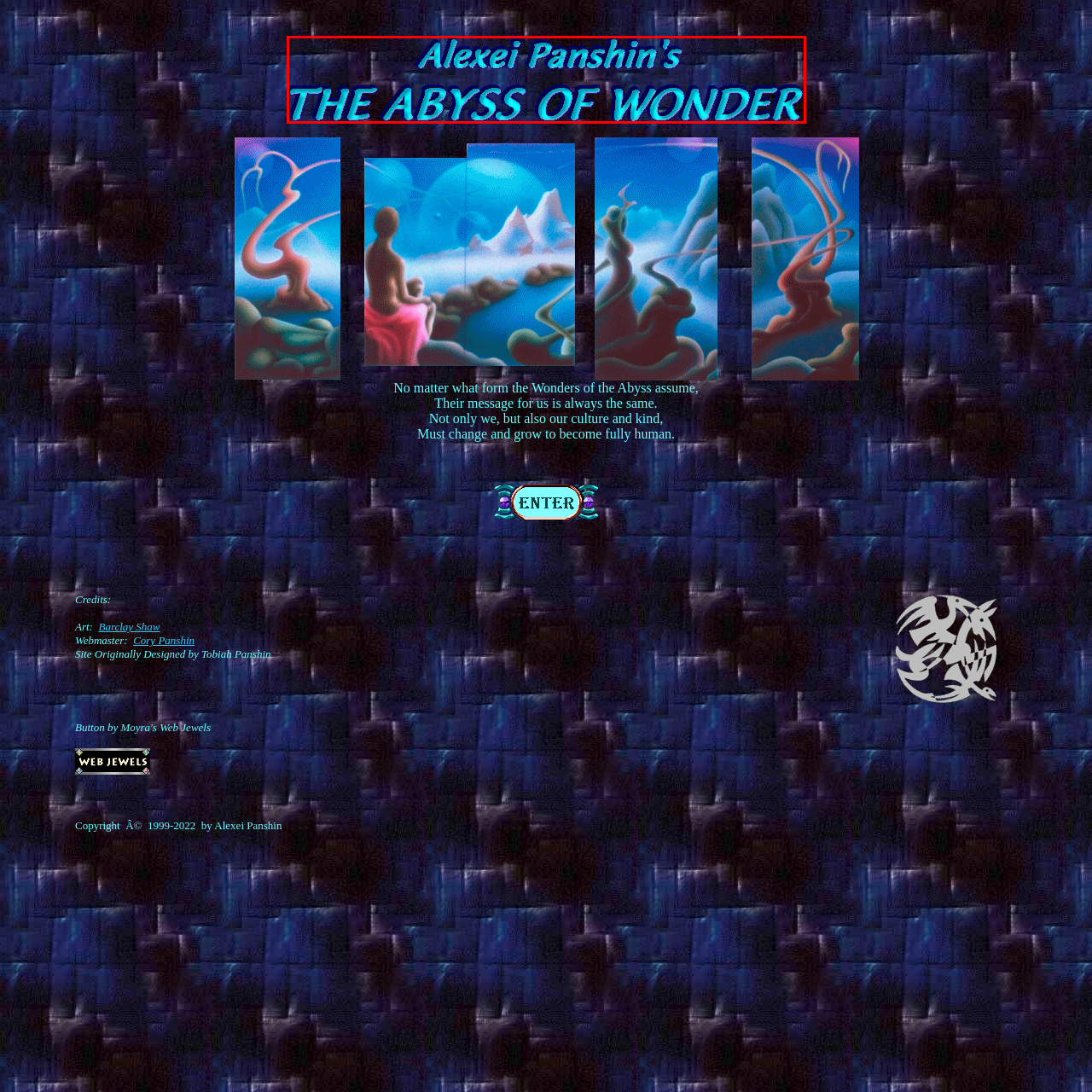Offer a detailed explanation of the elements found within the defined red outline.

The image features the title "Alexei Panshin's The Abyss of Wonder." The text is depicted in an eye-catching, bold, blue font that appears to glow against a dark, possibly cosmic or abstract background. This design evokes a sense of mystery and imagination, aligning with themes commonly explored in science fiction and fantasy literature. The style of the title suggests a blend of intrigue and exploration, inviting viewers to delve into the wonders that the work promises to uncover.